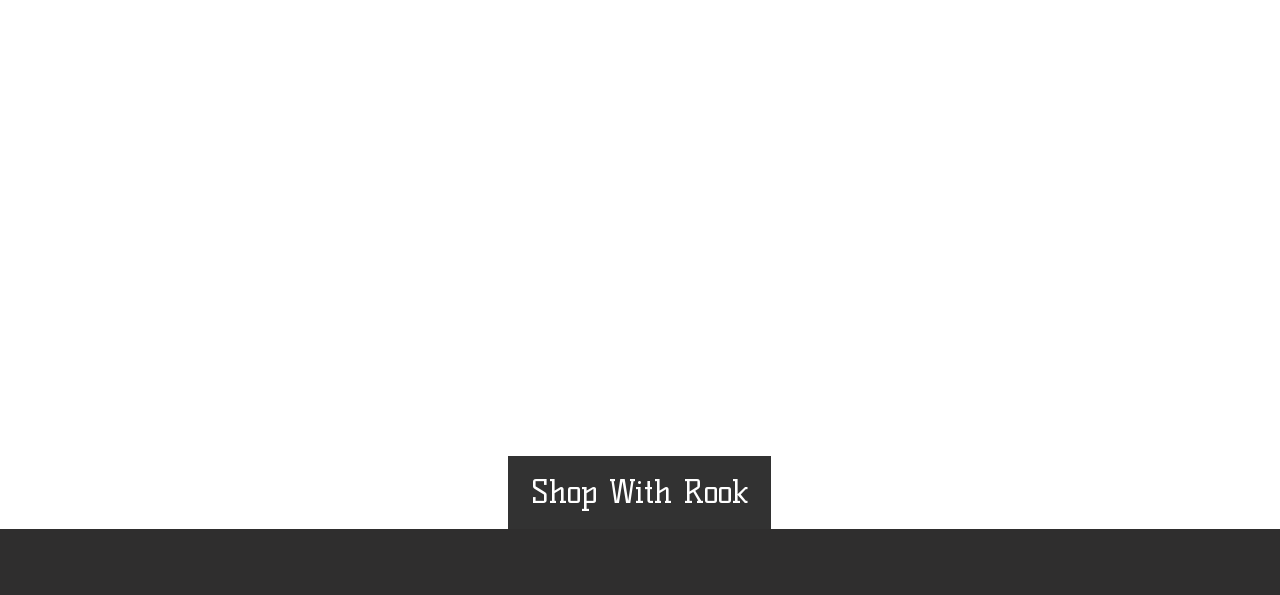What is the link text above the social bar?
Answer the question in a detailed and comprehensive manner.

The link element is a sibling of the heading element and has the text 'Shop With Rook', which is located above the social bar.